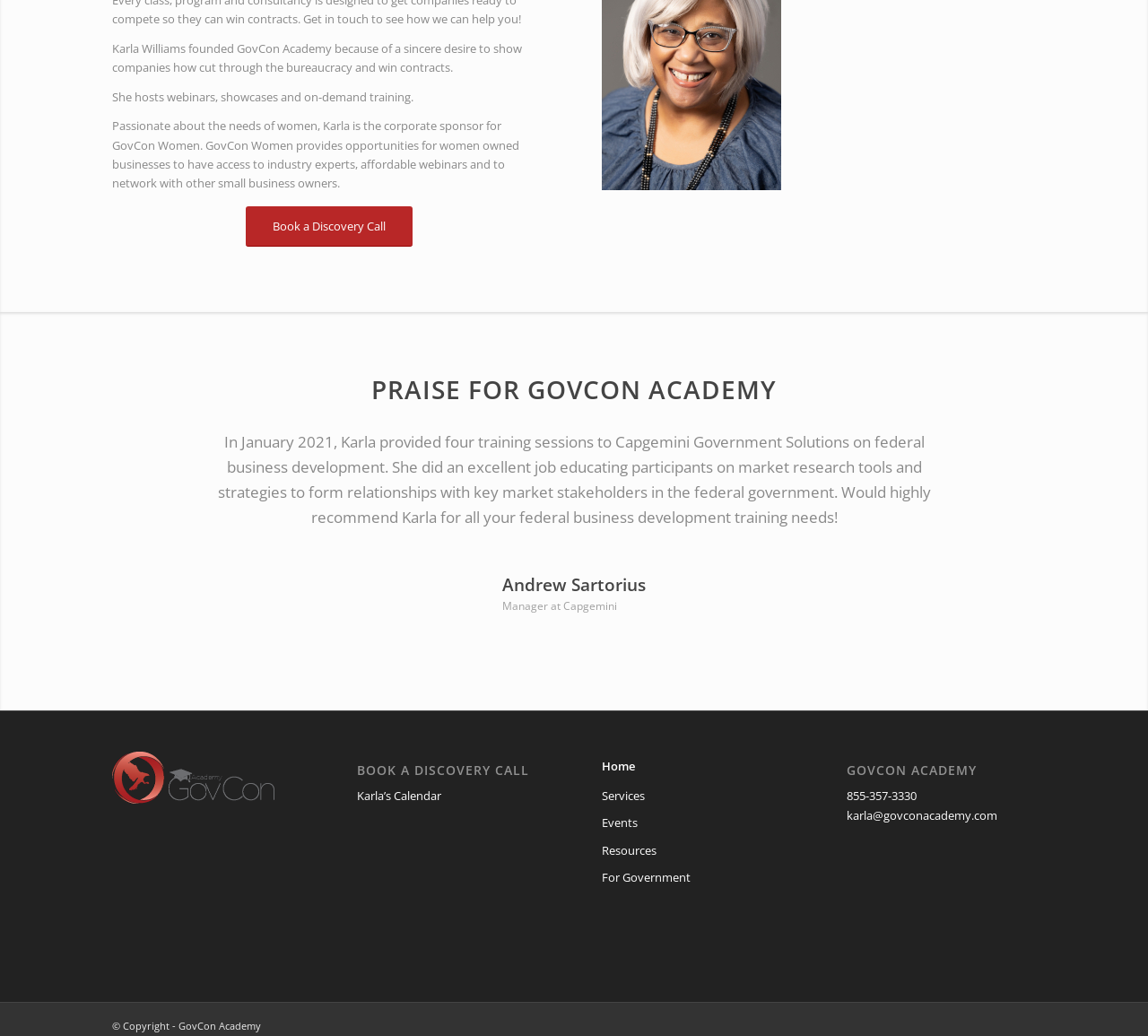Can you pinpoint the bounding box coordinates for the clickable element required for this instruction: "Go to home page"? The coordinates should be four float numbers between 0 and 1, i.e., [left, top, right, bottom].

[0.524, 0.726, 0.689, 0.756]